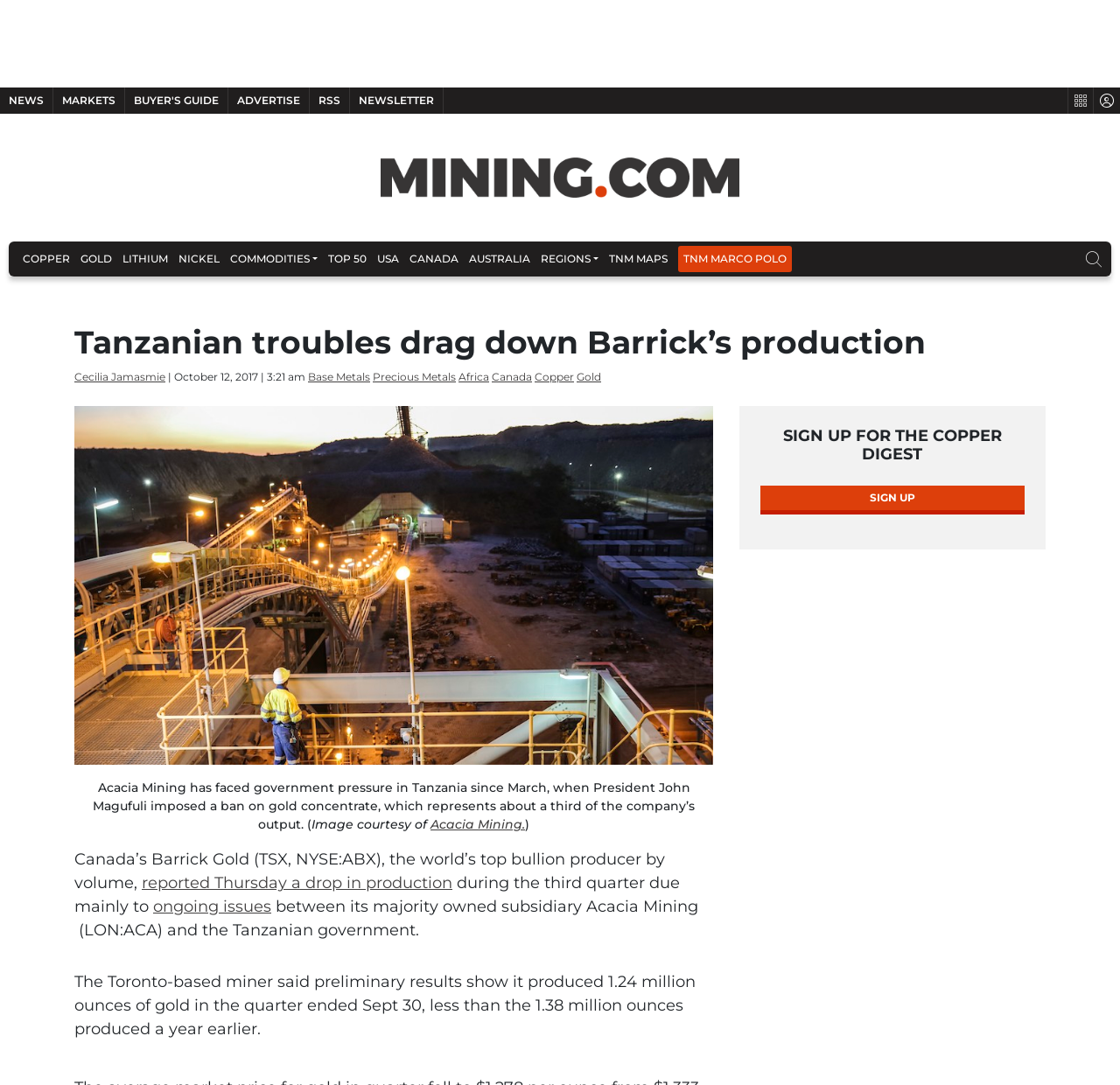Refer to the screenshot and give an in-depth answer to this question: What is the name of the president who imposed a ban on gold concentrate?

The answer can be found in the paragraph that starts with 'Acacia Mining has faced government pressure in Tanzania since March, when President John Magufuli imposed a ban on gold concentrate,'. The president's name is mentioned as John Magufuli.